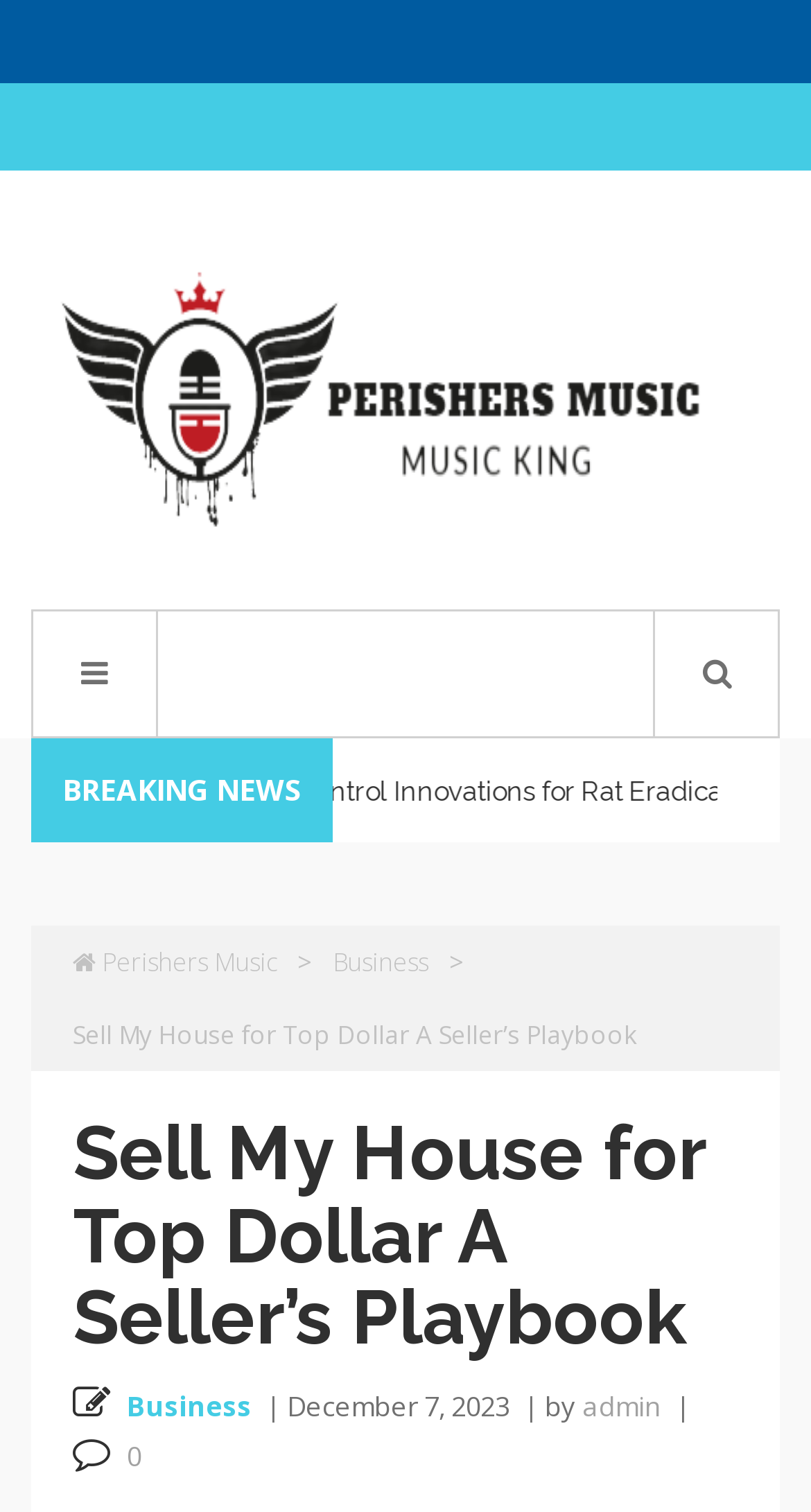Generate the text of the webpage's primary heading.

Sell My House for Top Dollar A Seller’s Playbook